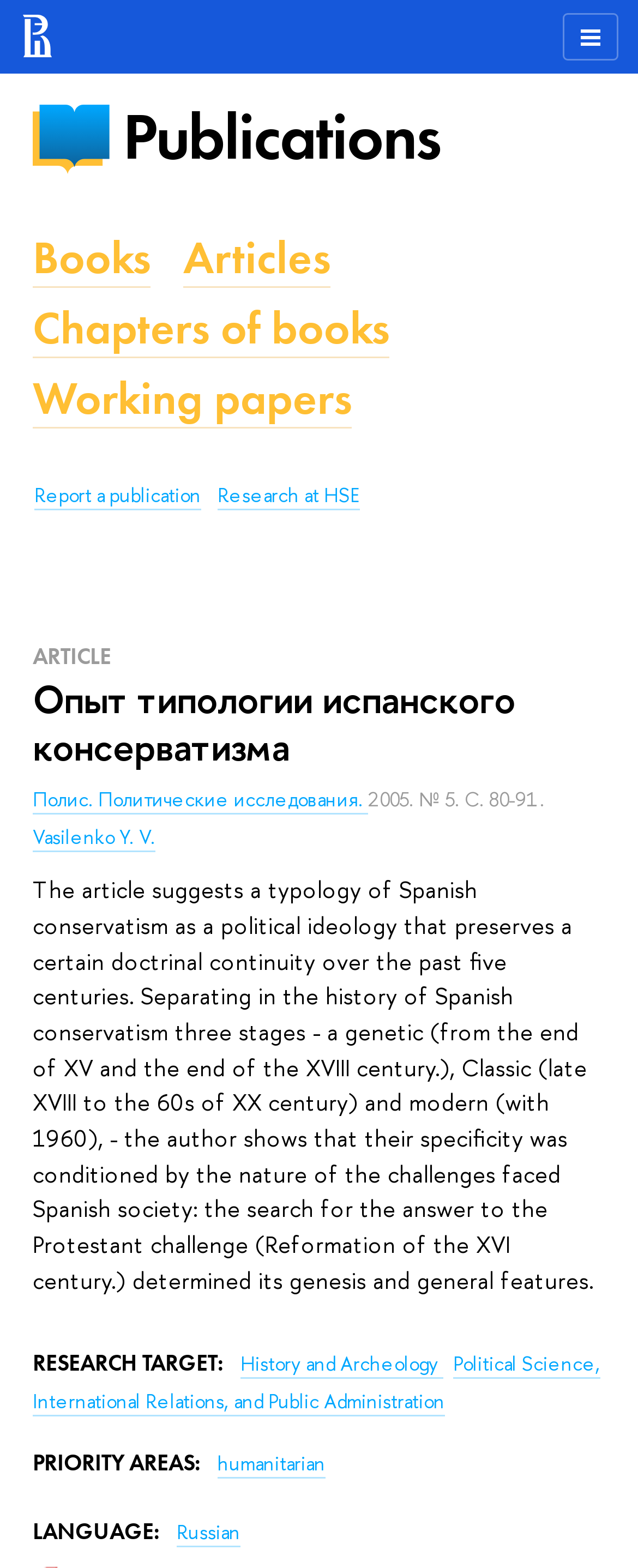Carefully observe the image and respond to the question with a detailed answer:
What is the title of the article?

I found the title of the article by looking at the heading element with the text 'Опыт типологии испанского консерватизма' which is located at the top of the webpage.